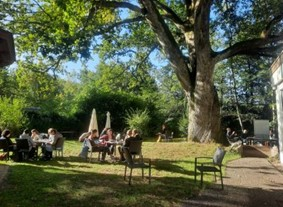What is the main theme of the discussion?
From the image, respond using a single word or phrase.

Climate adaptation challenges